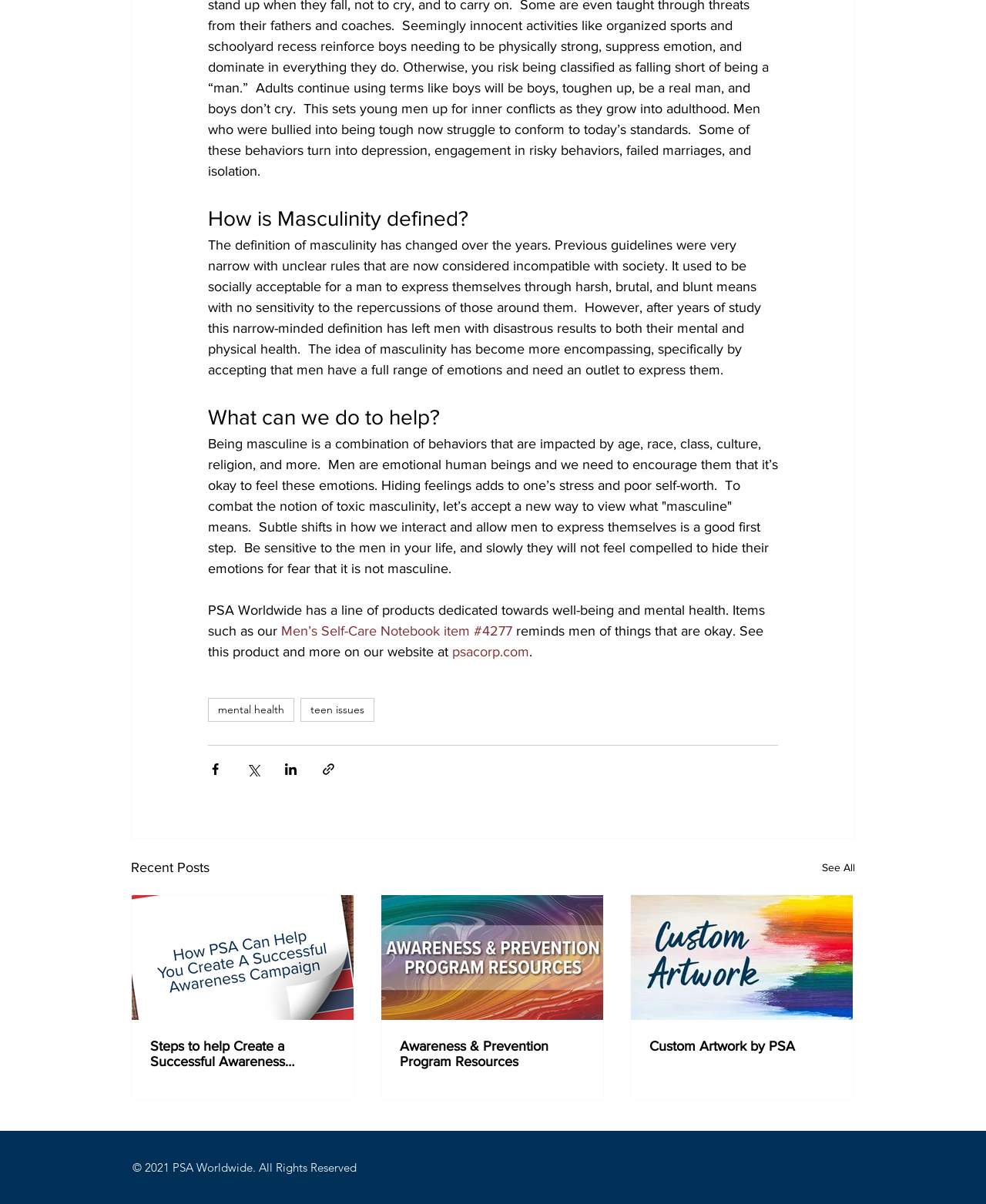Locate the bounding box coordinates for the element described below: "The dreaded squeaking tic". The coordinates must be four float values between 0 and 1, formatted as [left, top, right, bottom].

None